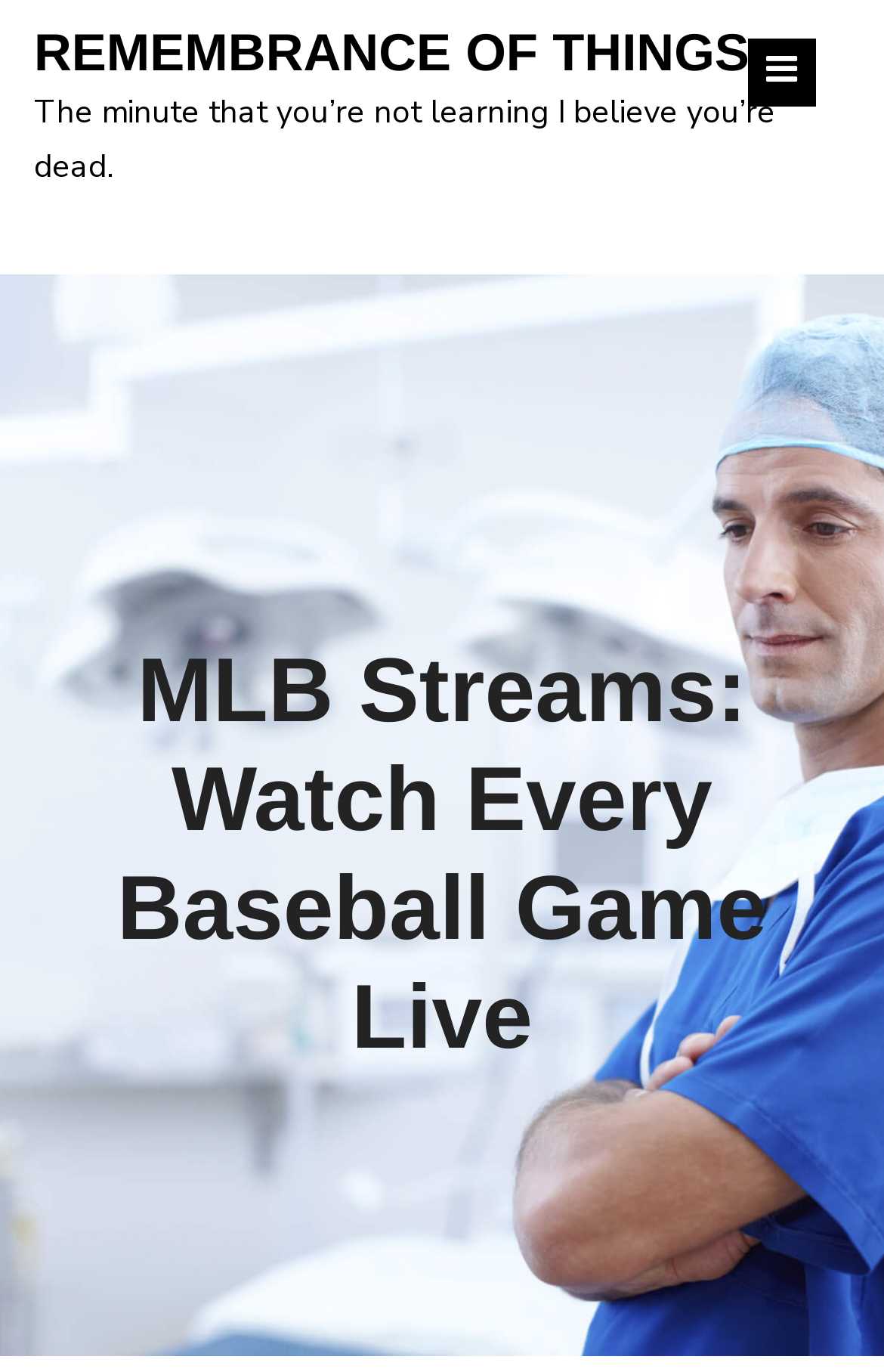Extract the main title from the webpage and generate its text.

REMEMBRANCE OF THINGS